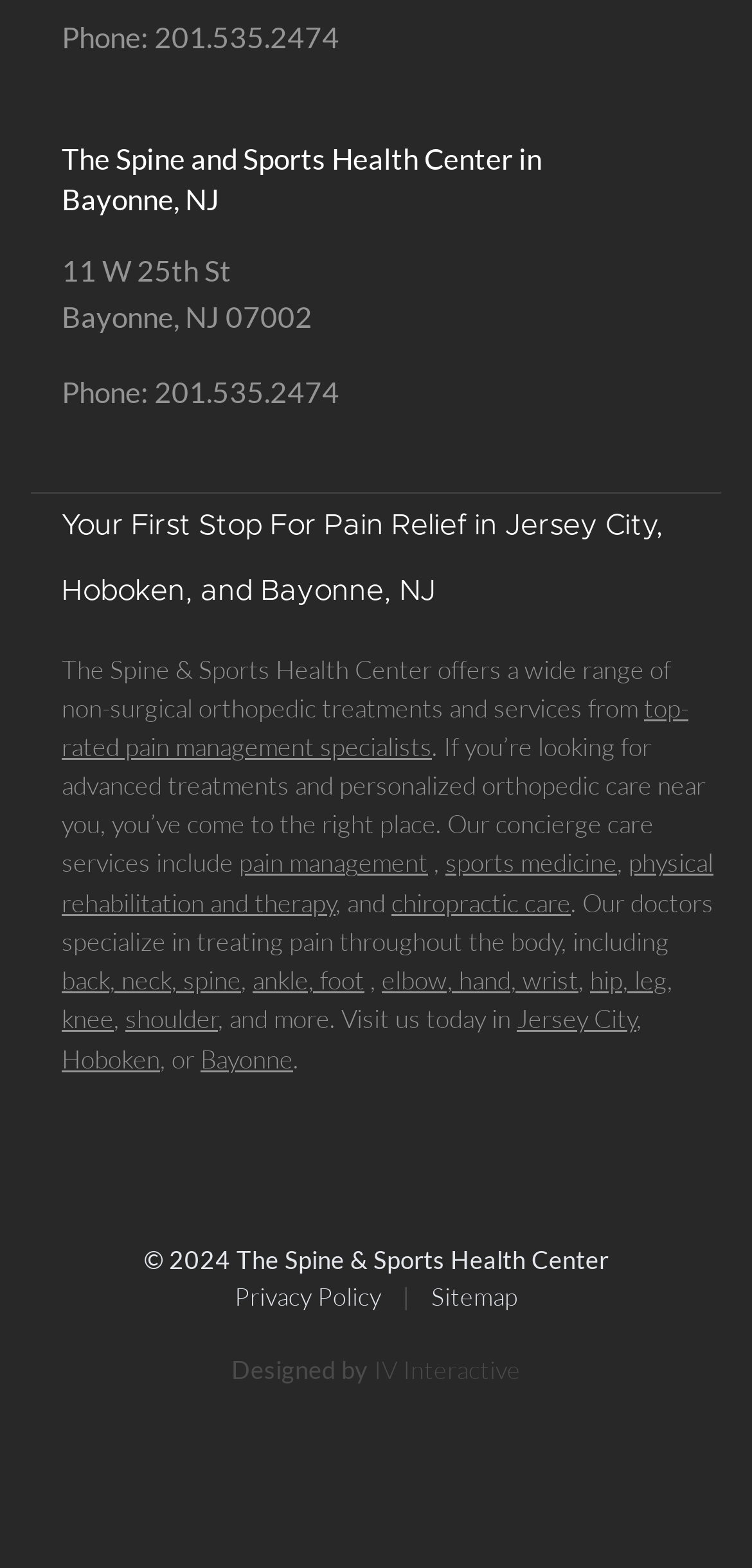What areas of the body do the doctors at The Spine and Sports Health Center specialize in treating?
Using the image, provide a concise answer in one word or a short phrase.

back, neck, spine, ankle, foot, elbow, hand, wrist, hip, leg, knee, shoulder